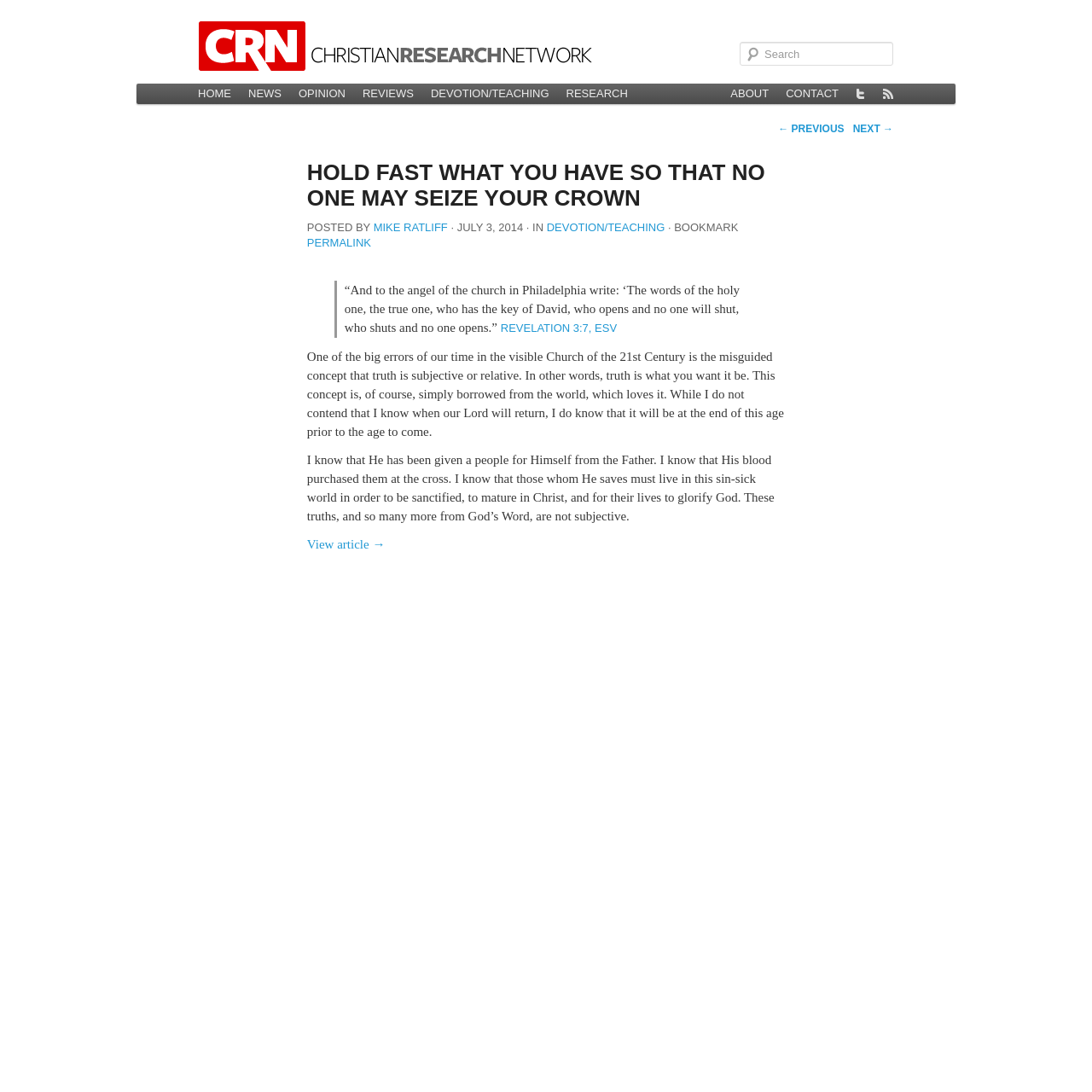Give the bounding box coordinates for the element described as: "permalink".

[0.281, 0.216, 0.34, 0.228]